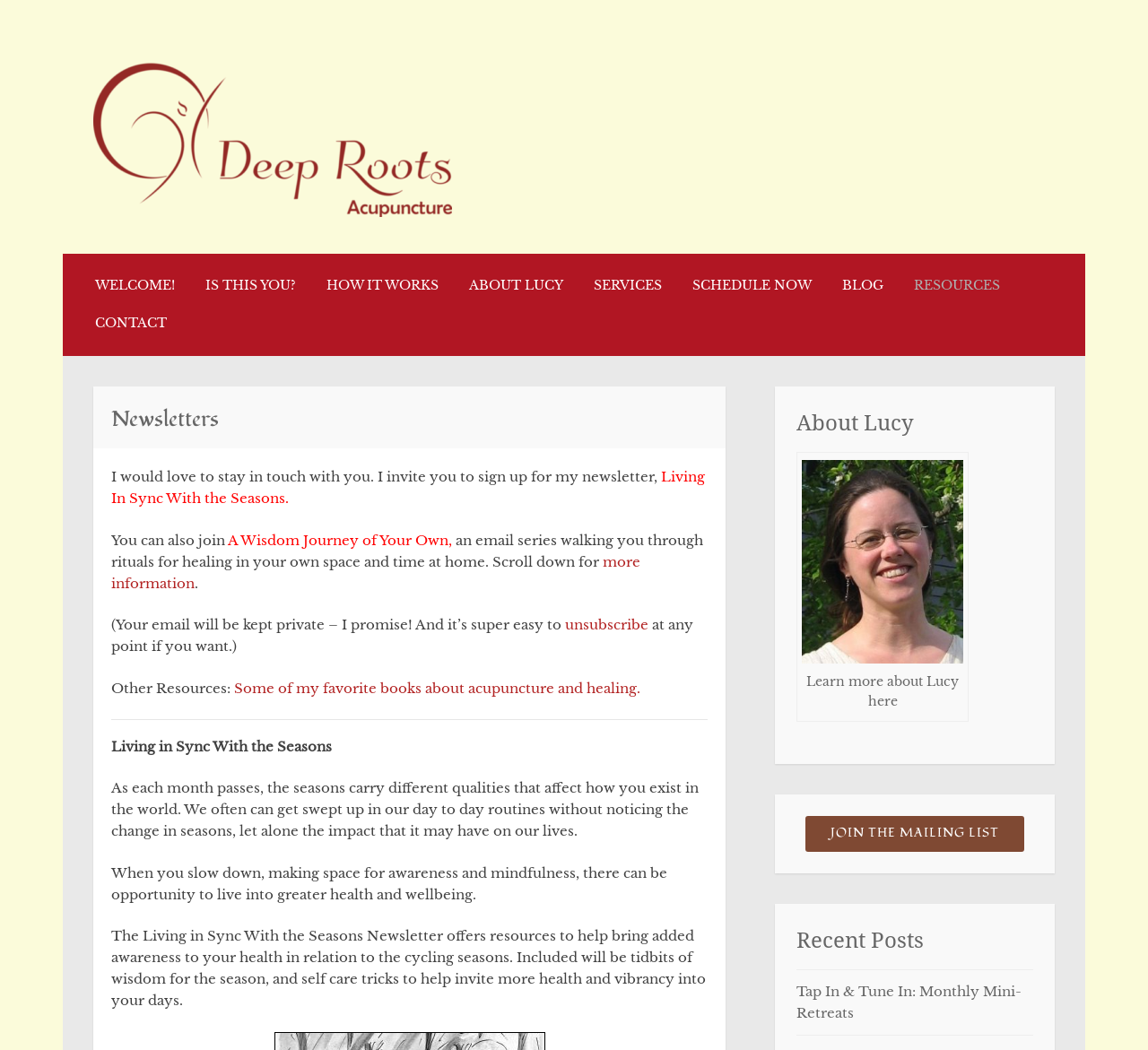Please specify the bounding box coordinates of the element that should be clicked to execute the given instruction: 'Sign up for the Living In Sync With the Seasons newsletter'. Ensure the coordinates are four float numbers between 0 and 1, expressed as [left, top, right, bottom].

[0.097, 0.446, 0.614, 0.483]